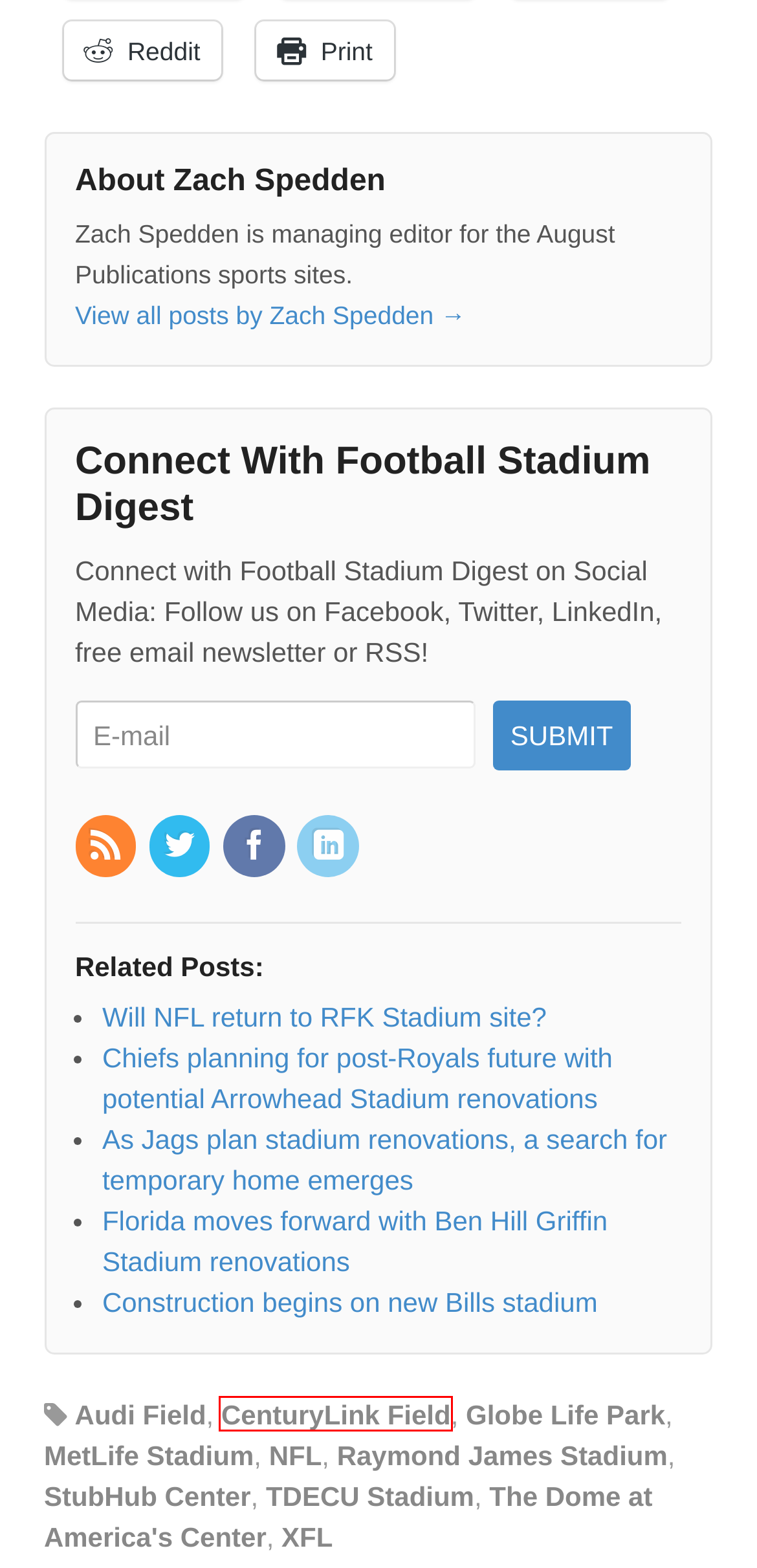You have a screenshot of a webpage with a red rectangle bounding box around a UI element. Choose the best description that matches the new page after clicking the element within the bounding box. The candidate descriptions are:
A. Football Stadium Digest
B. Construction begins on new Bills stadium - Football Stadium Digest
C. Will NFL return to RFK Stadium site? - Football Stadium Digest
D. Audi Field Archives - Football Stadium Digest
E. As Jags plan stadium renovations, a search for temporary home emerges - Football Stadium Digest
F. TDECU Stadium Archives - Football Stadium Digest
G. CenturyLink Field Archives - Football Stadium Digest
H. Florida moves forward with Ben Hill Griffin Stadium renovations - Football Stadium Digest

G